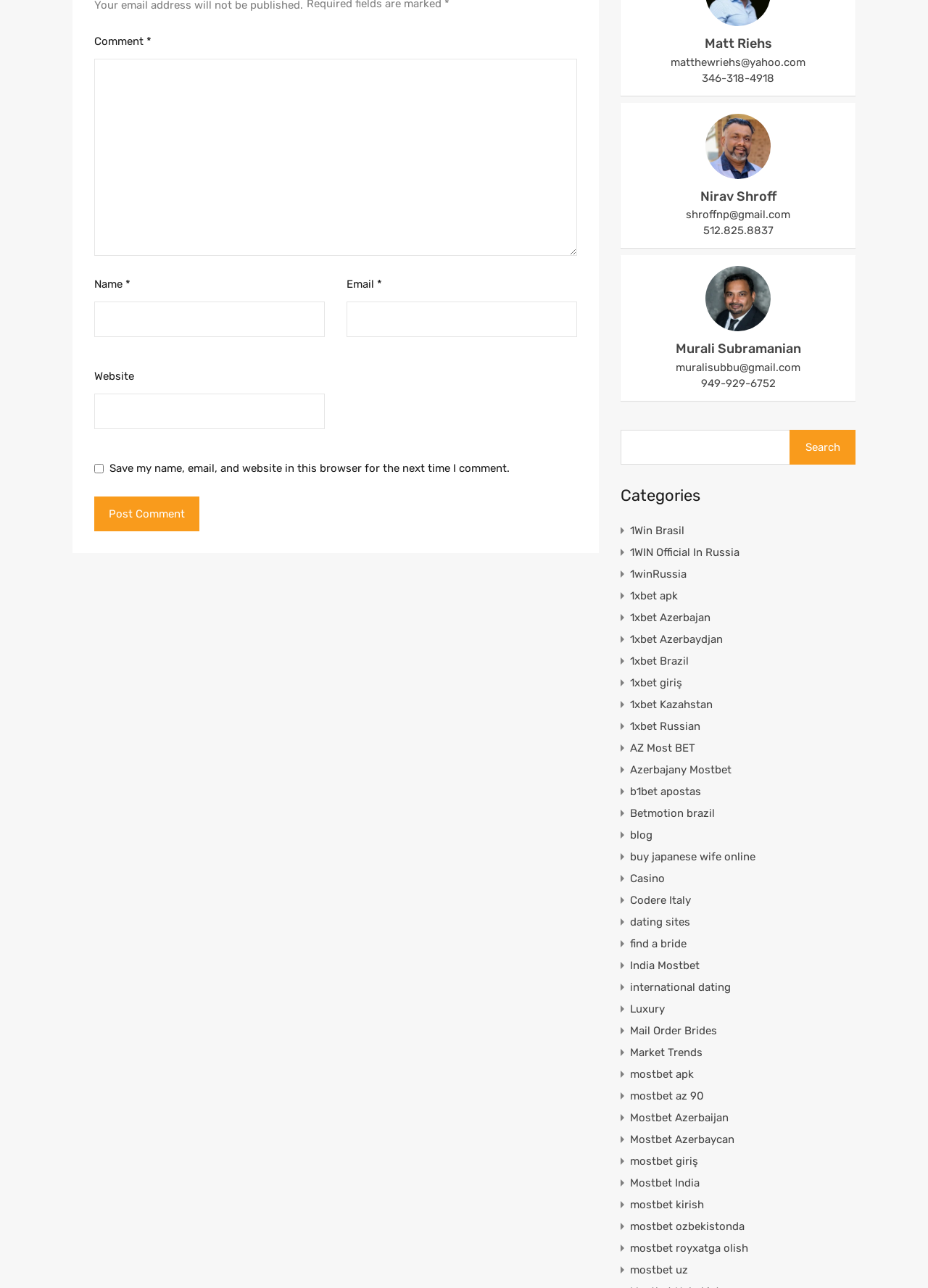By analyzing the image, answer the following question with a detailed response: What is the purpose of the search bar?

The search bar is located at the bottom of the webpage and is labeled 'Search for:'. This suggests that the purpose of the search bar is to allow users to search for specific content within the webpage.